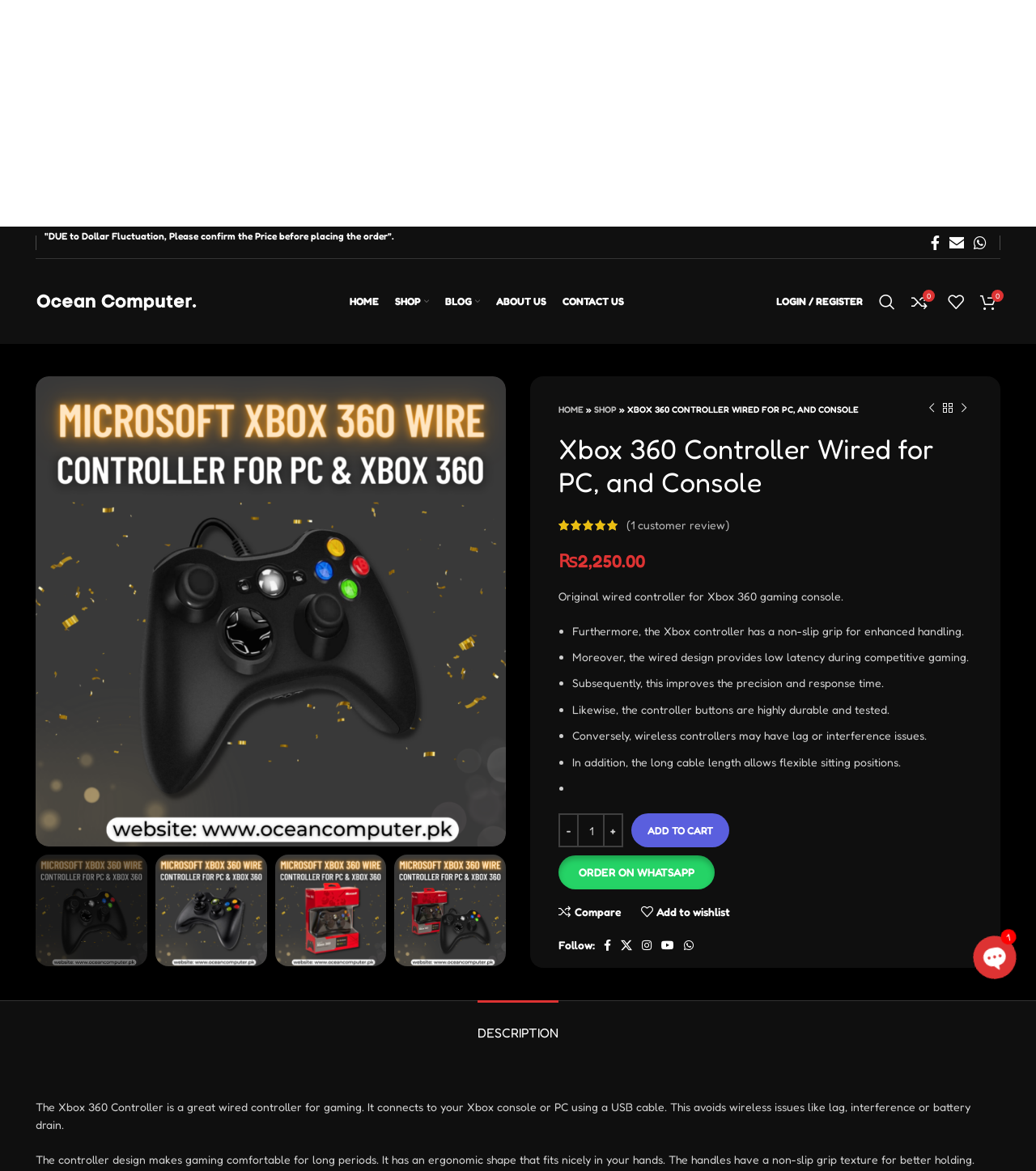Look at the image and give a detailed response to the following question: How many customer reviews are there for this product?

The number of customer reviews can be found by looking at the '(1 customer review)' link on the webpage, which indicates that there is only one customer review for this product.